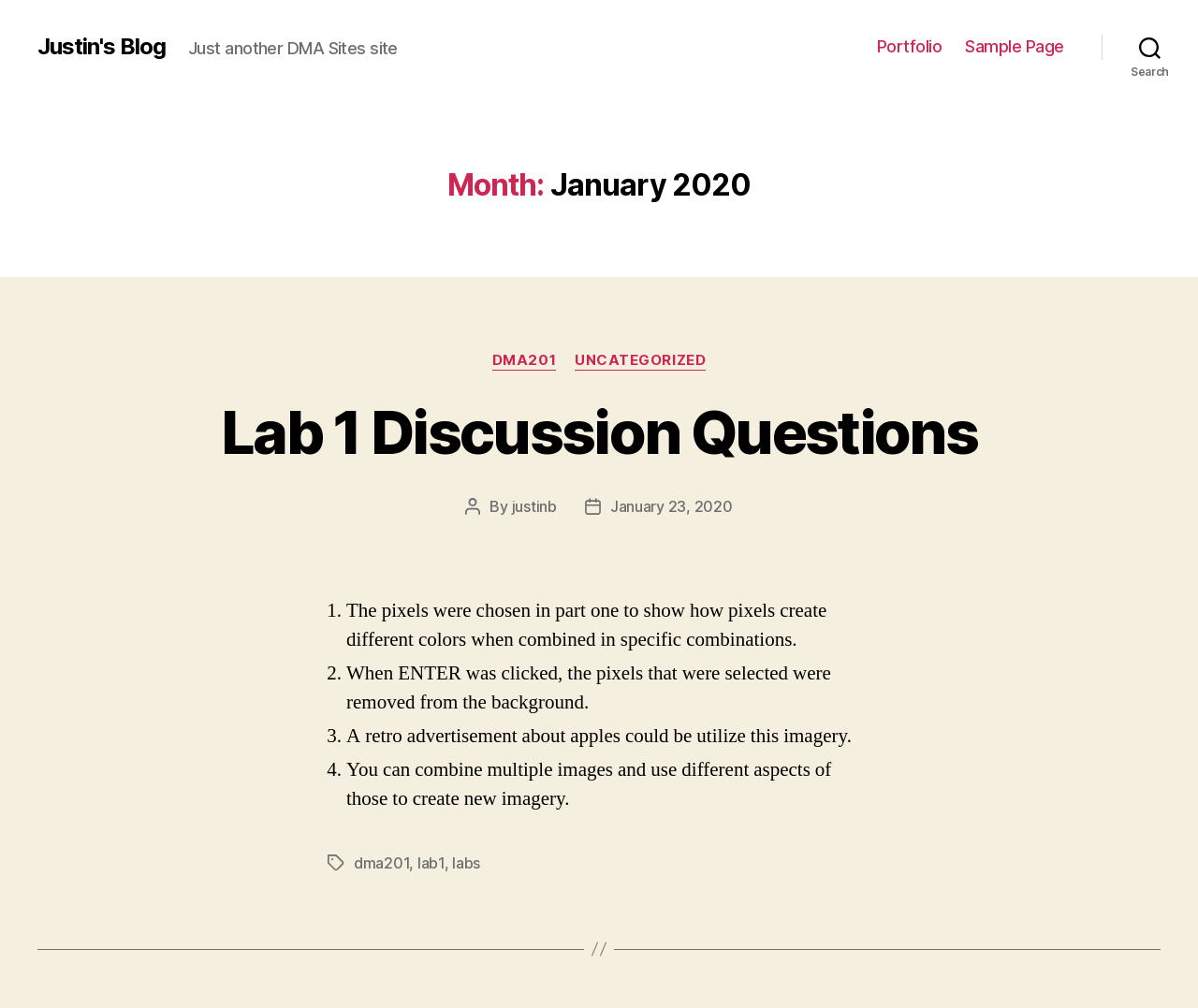Identify the bounding box coordinates of the clickable section necessary to follow the following instruction: "visit justinb's profile". The coordinates should be presented as four float numbers from 0 to 1, i.e., [left, top, right, bottom].

[0.427, 0.493, 0.465, 0.512]